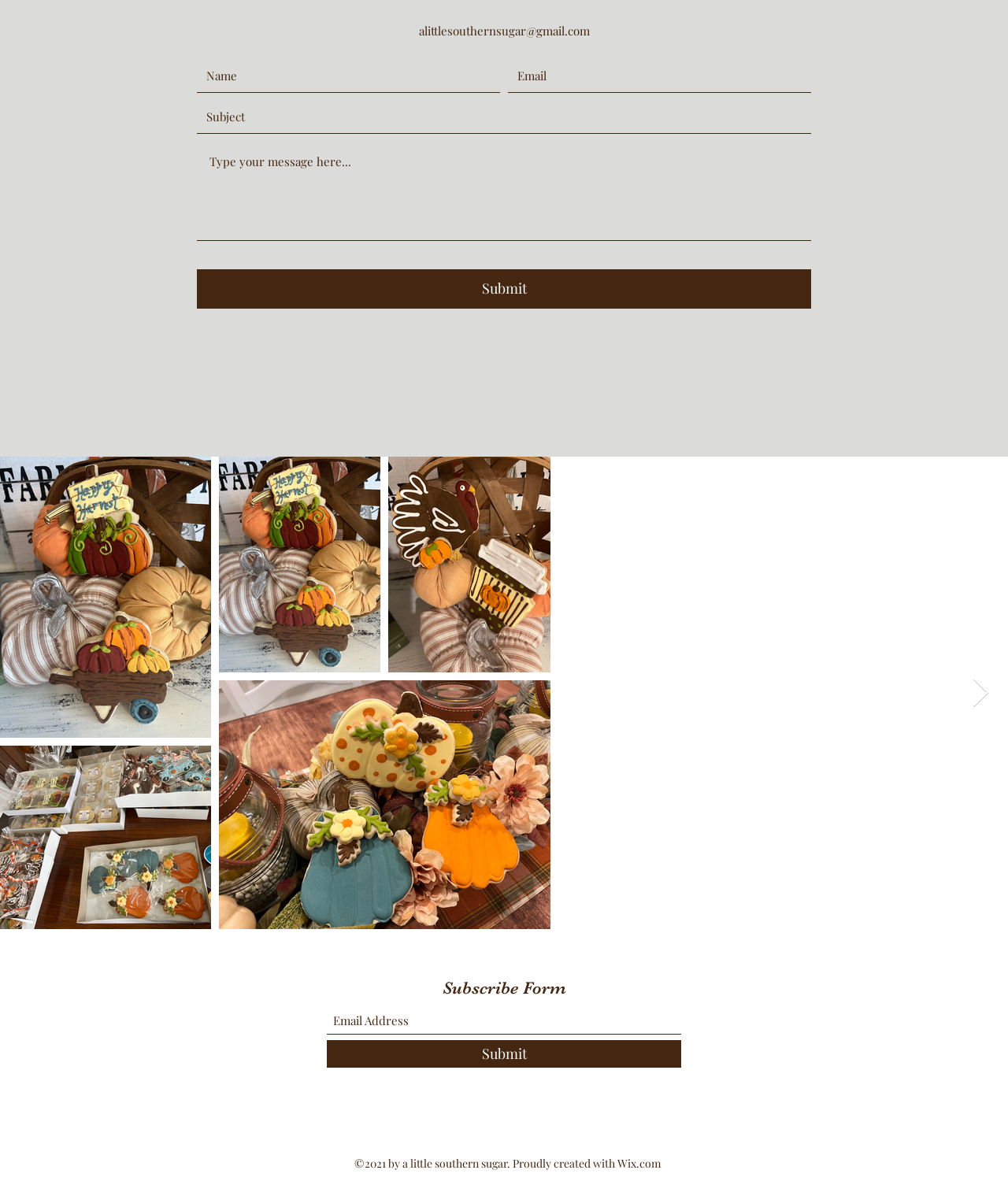What is the copyright information?
Give a single word or phrase as your answer by examining the image.

©2021 by a little southern sugar